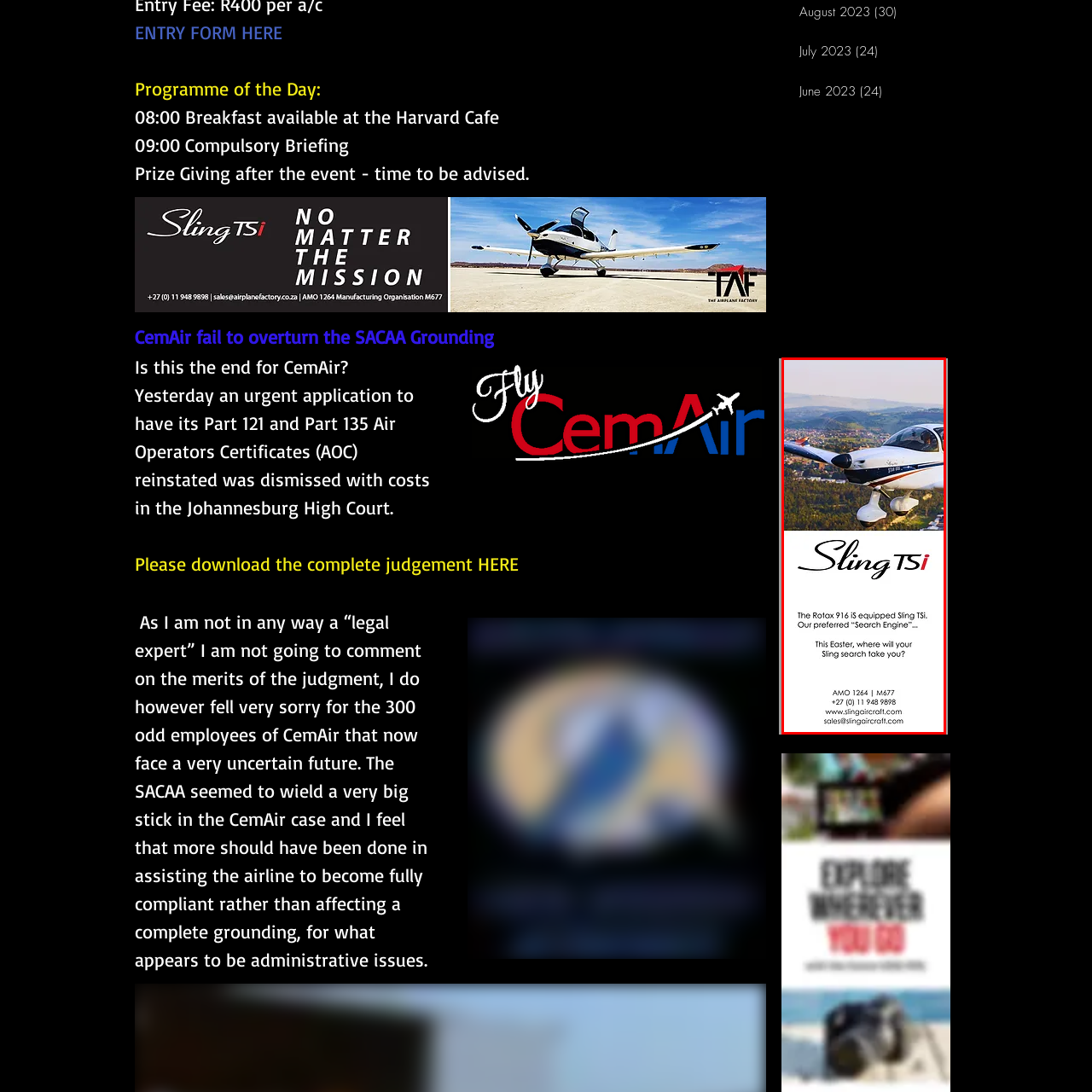Observe the content inside the red rectangle and respond to the question with one word or phrase: 
What is the background of the image?

Rolling hills and blue skies